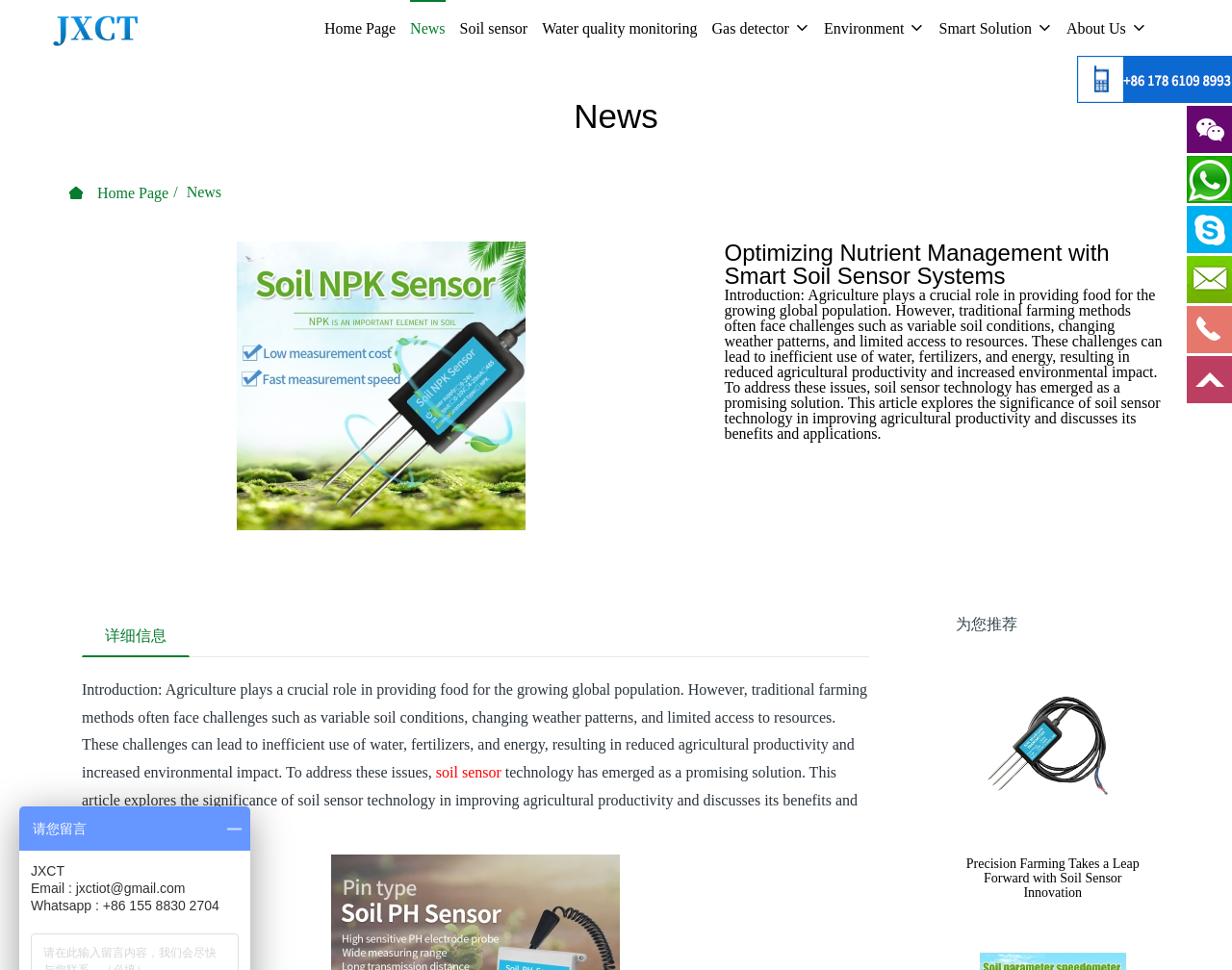What is the contact information provided?
Please provide a detailed and comprehensive answer to the question.

I found this information by reading the static text at the bottom of the webpage, which provides the email address and Whatsapp number for contact.